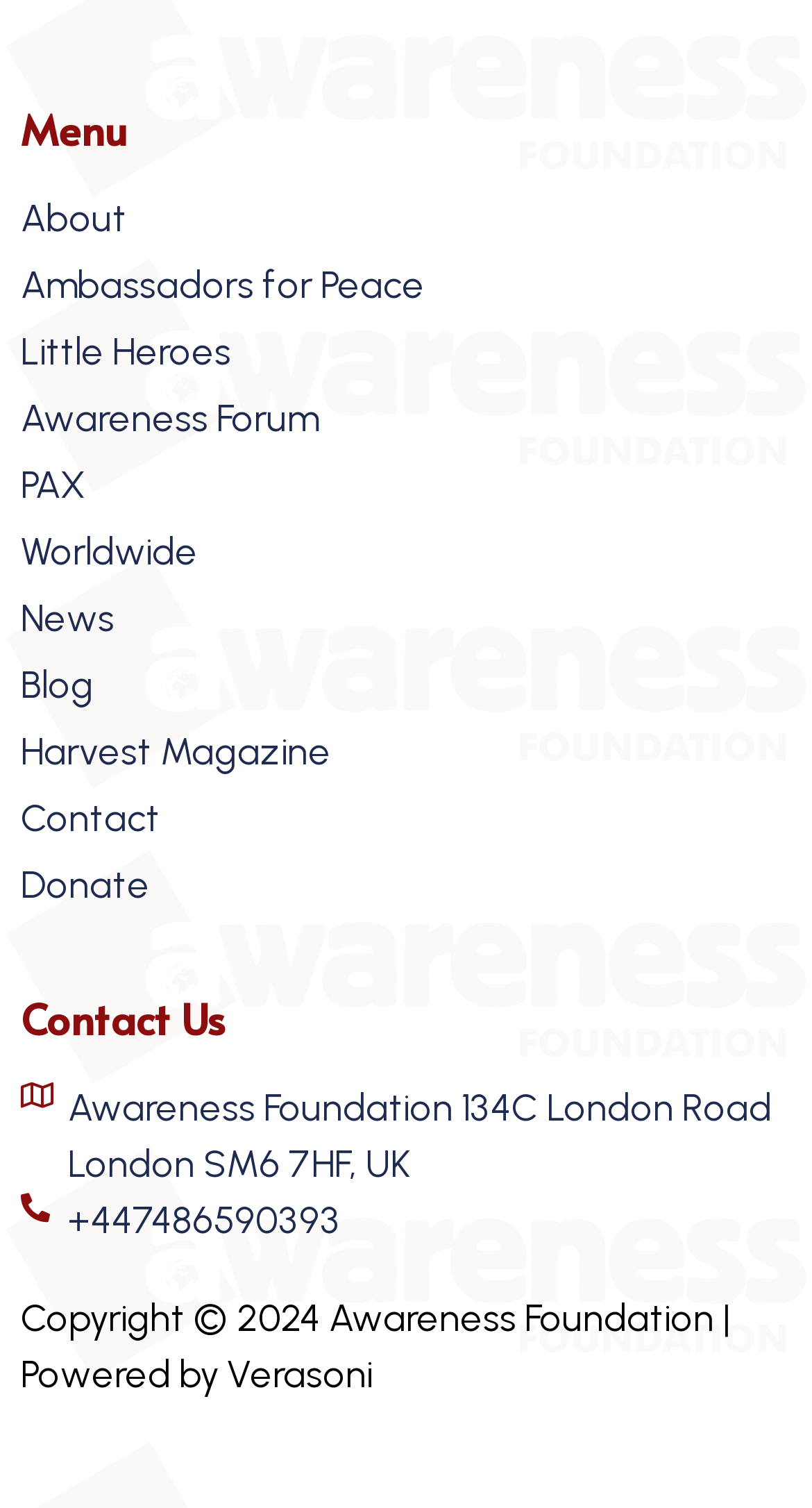What is the address of the Awareness Foundation?
Provide an in-depth answer to the question, covering all aspects.

I found the address by looking at the static text element that contains the contact information, which is located below the 'Contact Us' heading.